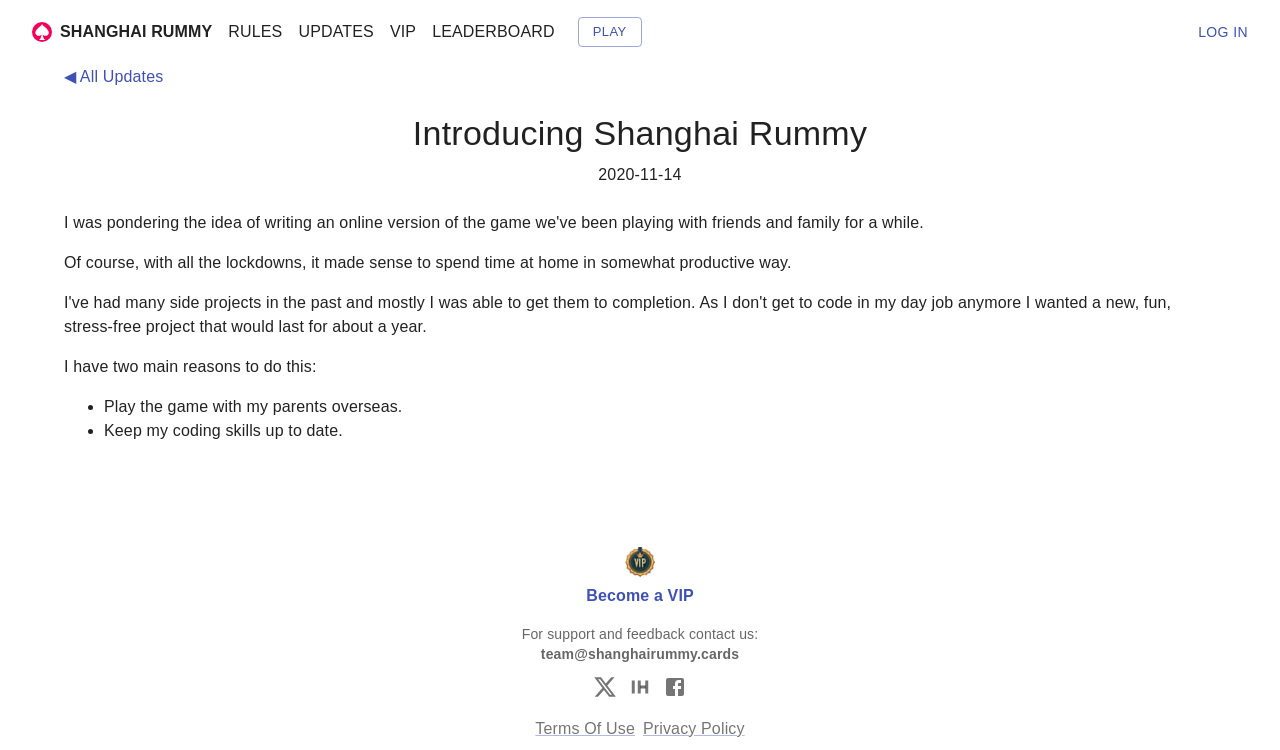Predict the bounding box for the UI component with the following description: "PLAY".

[0.451, 0.022, 0.501, 0.063]